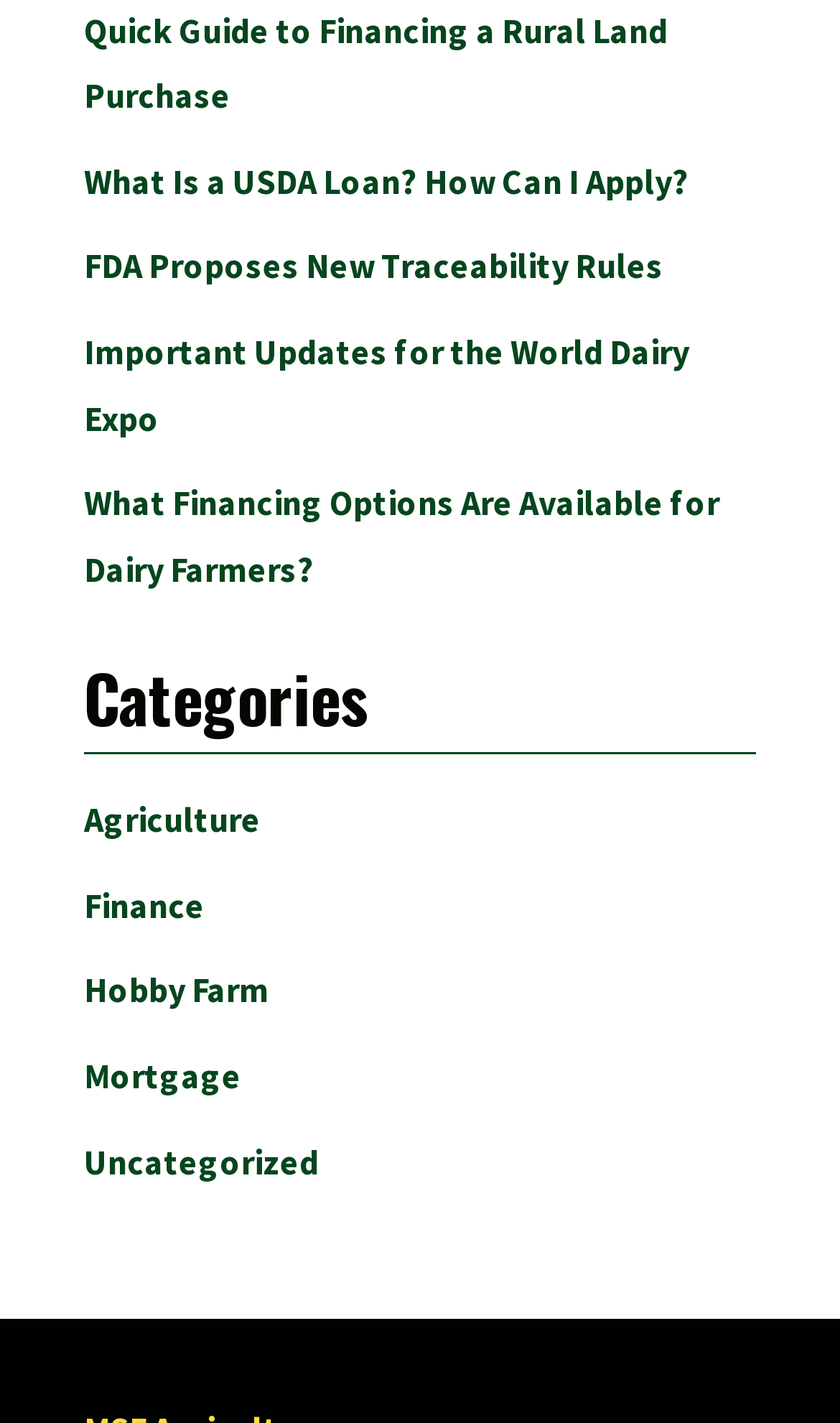What is the first article about?
Based on the screenshot, provide a one-word or short-phrase response.

Financing a Rural Land Purchase